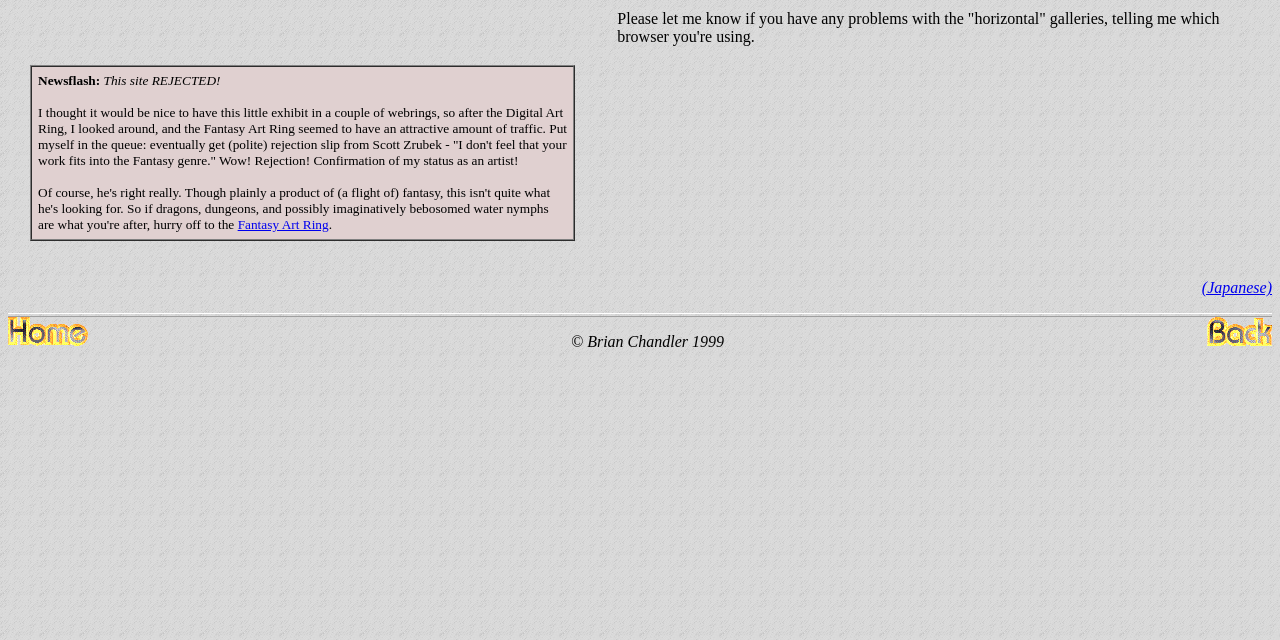Identify the bounding box coordinates for the UI element that matches this description: "Fantasy Art Ring".

[0.186, 0.339, 0.257, 0.362]